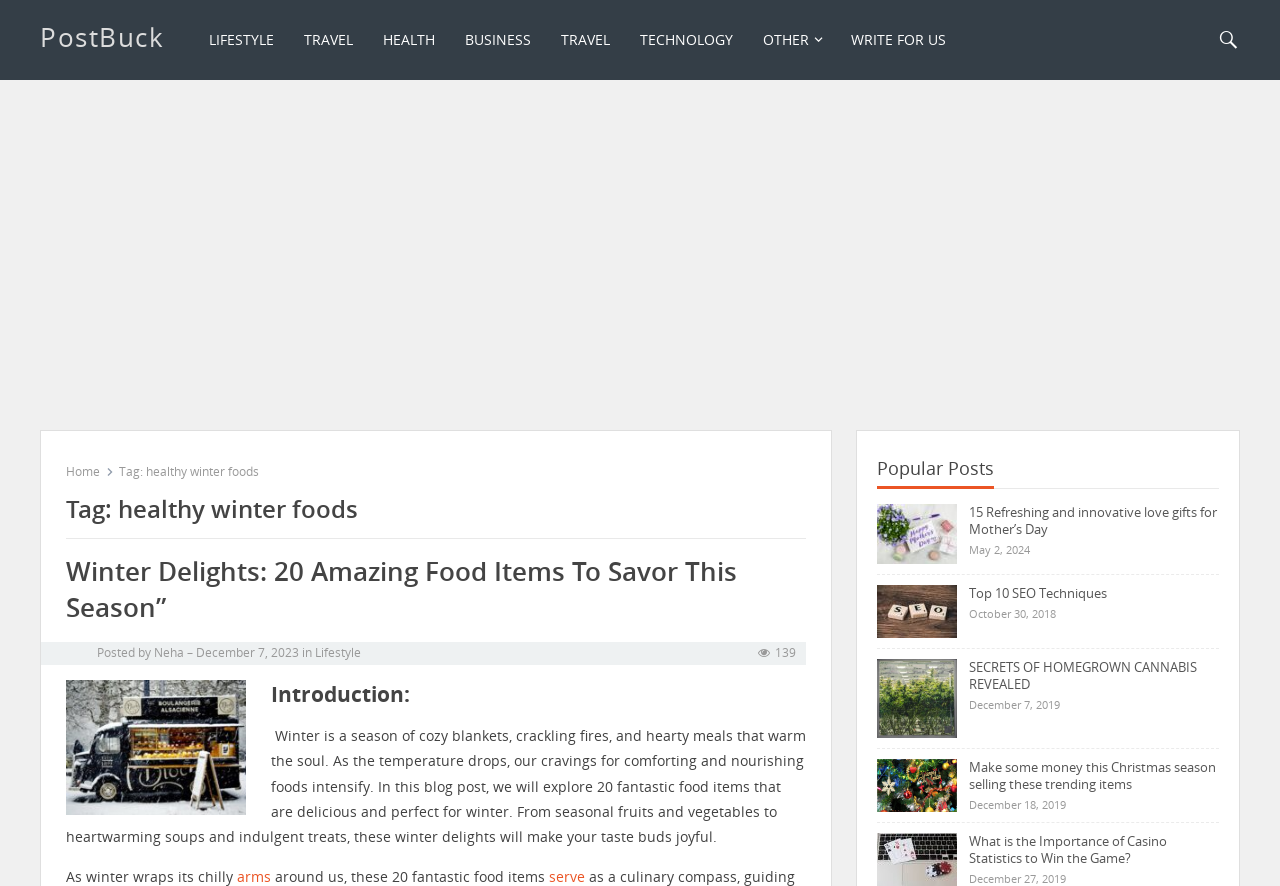Locate the bounding box coordinates of the clickable region to complete the following instruction: "Click on the 'WRITE FOR US' link."

[0.653, 0.0, 0.751, 0.09]